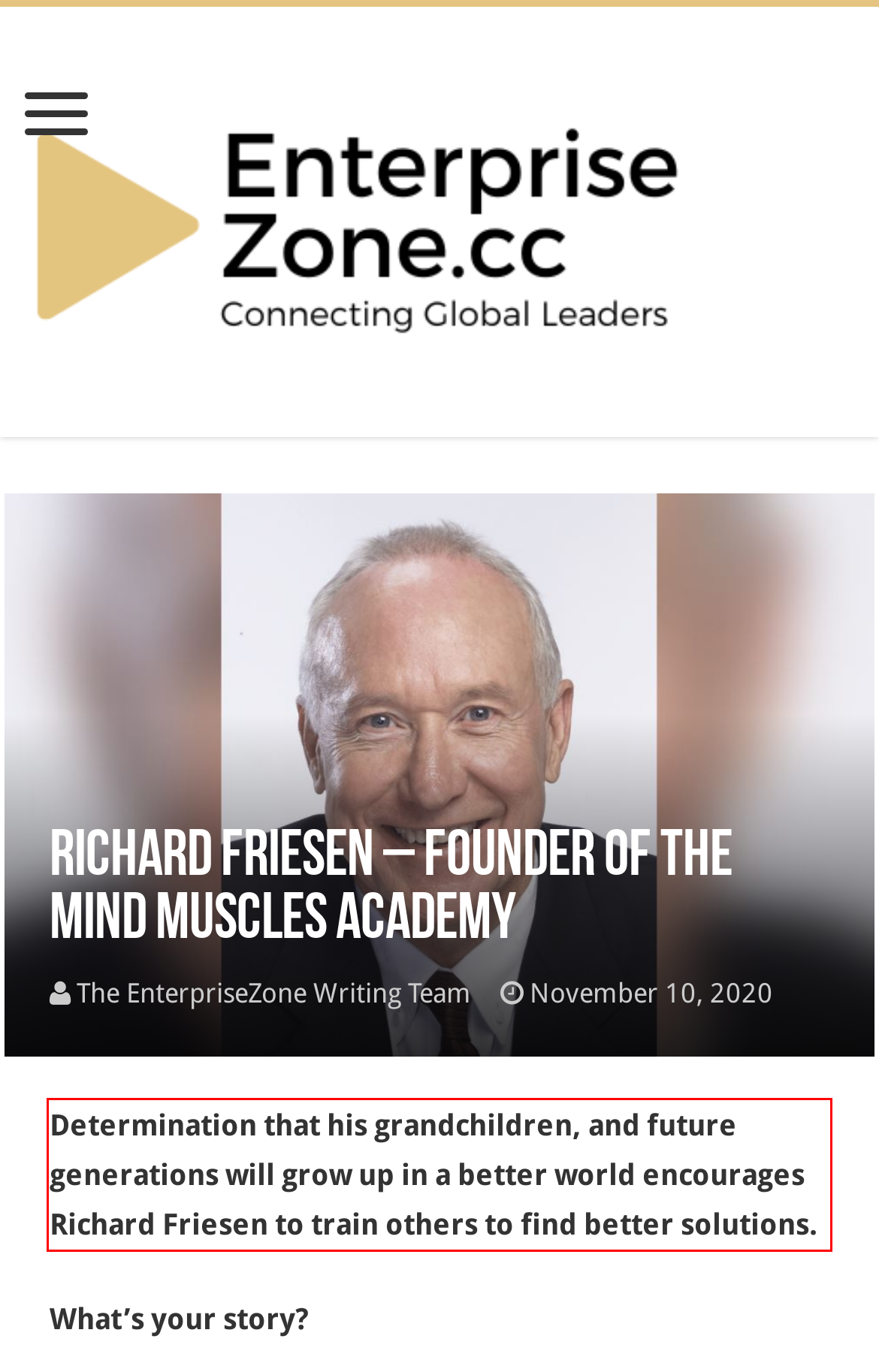Please analyze the screenshot of a webpage and extract the text content within the red bounding box using OCR.

Determination that his grandchildren, and future generations will grow up in a better world encourages Richard Friesen to train others to find better solutions.